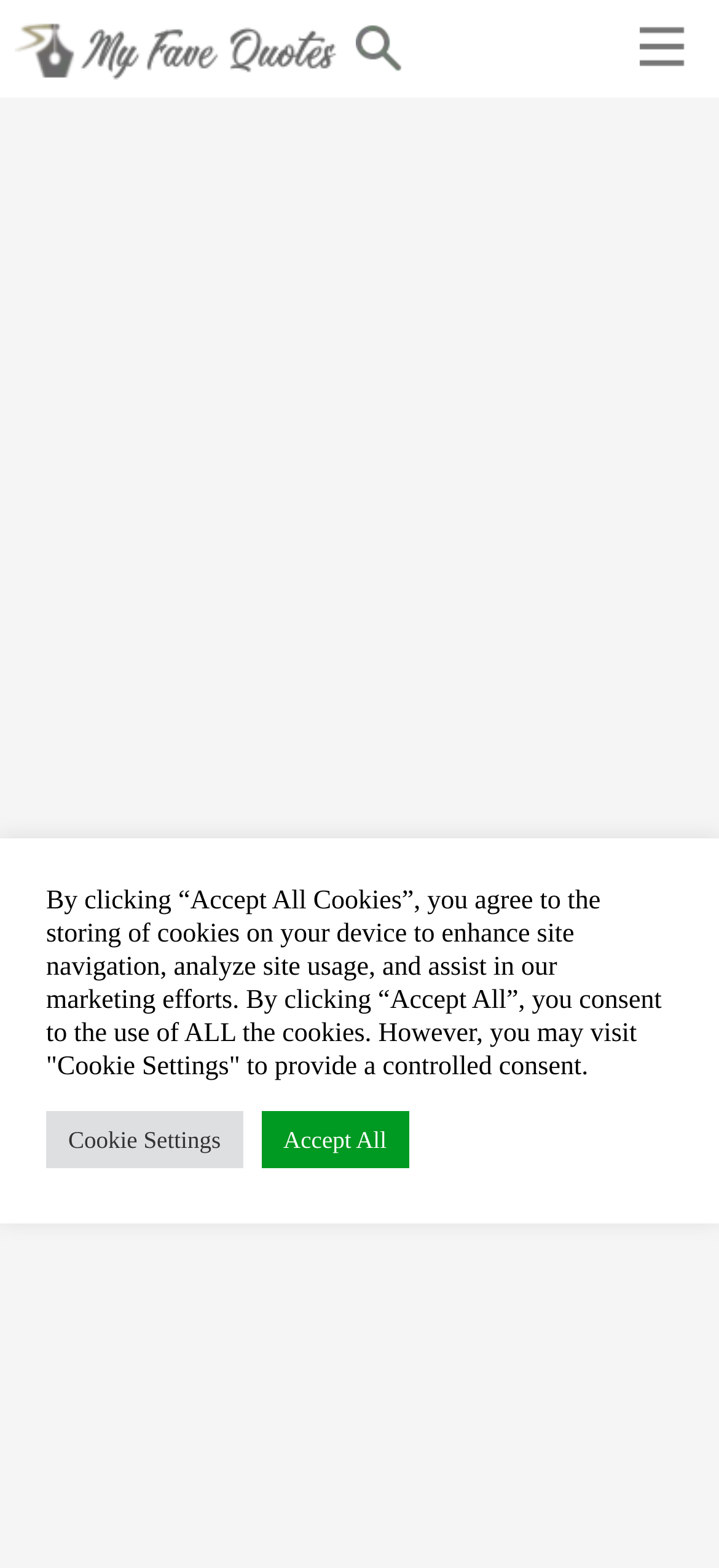Use a single word or phrase to answer the question: 
Is there an image present at the top of the webpage?

Yes